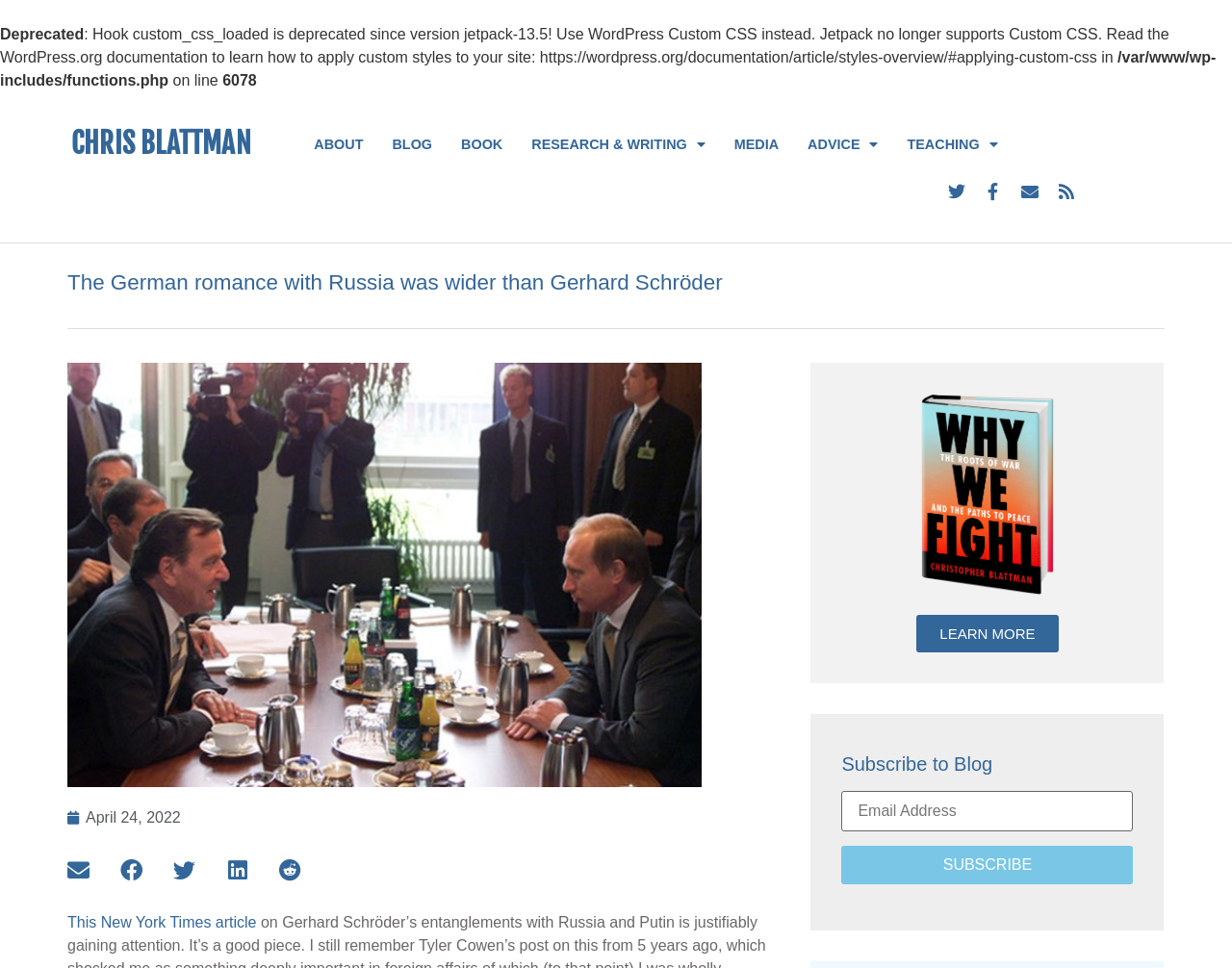What is the title of the book shown in the image?
Please describe in detail the information shown in the image to answer the question.

The title of the book can be found in the image element, which displays a book cover with the title 'Why We Fight'. This is likely a book written by the author of the blog.